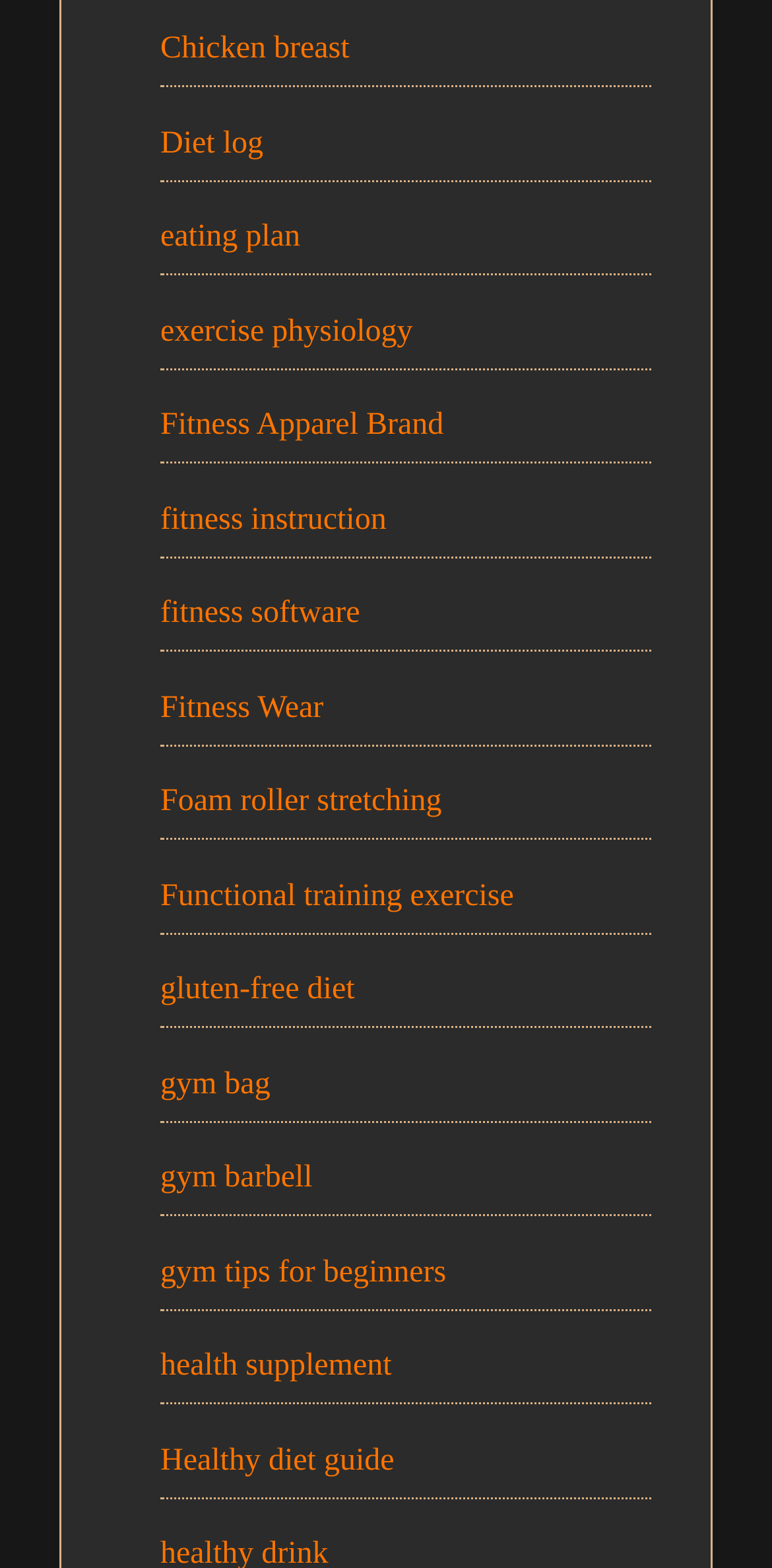Give a one-word or one-phrase response to the question: 
How many links are related to diet?

3